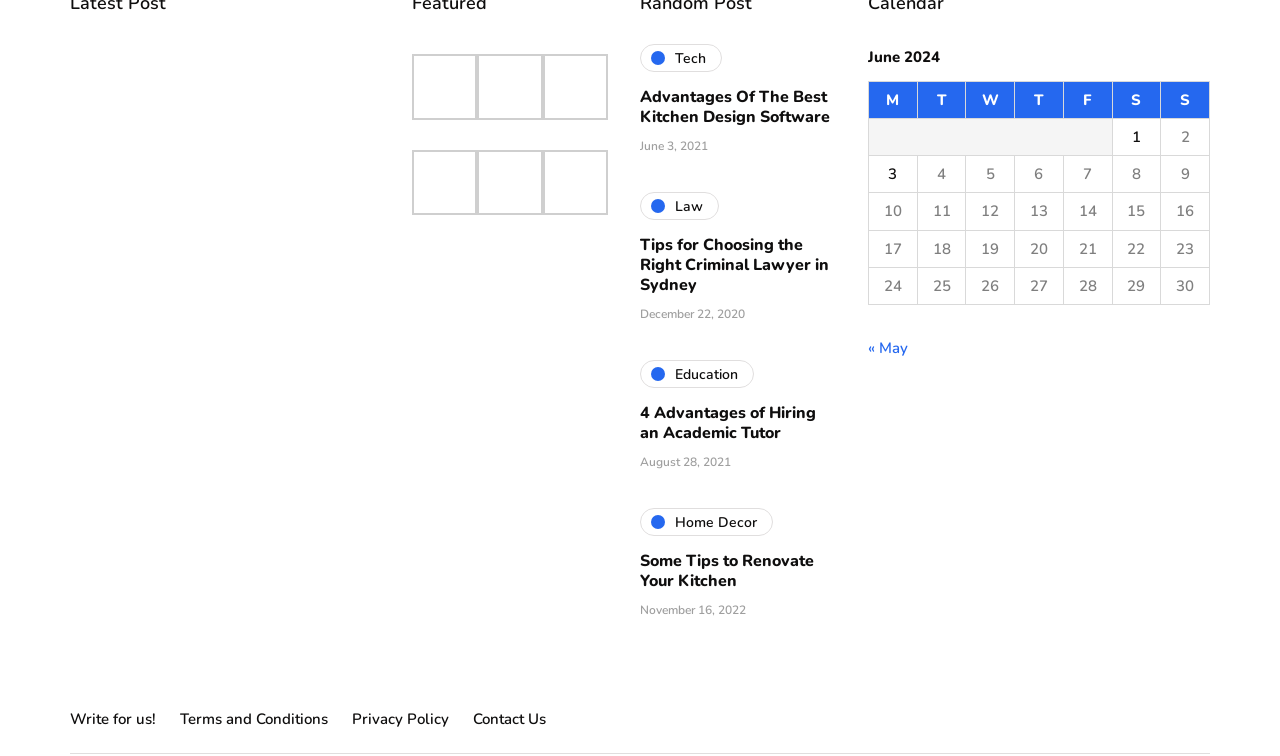Predict the bounding box of the UI element based on this description: "Contact Us".

[0.37, 0.938, 0.427, 0.965]